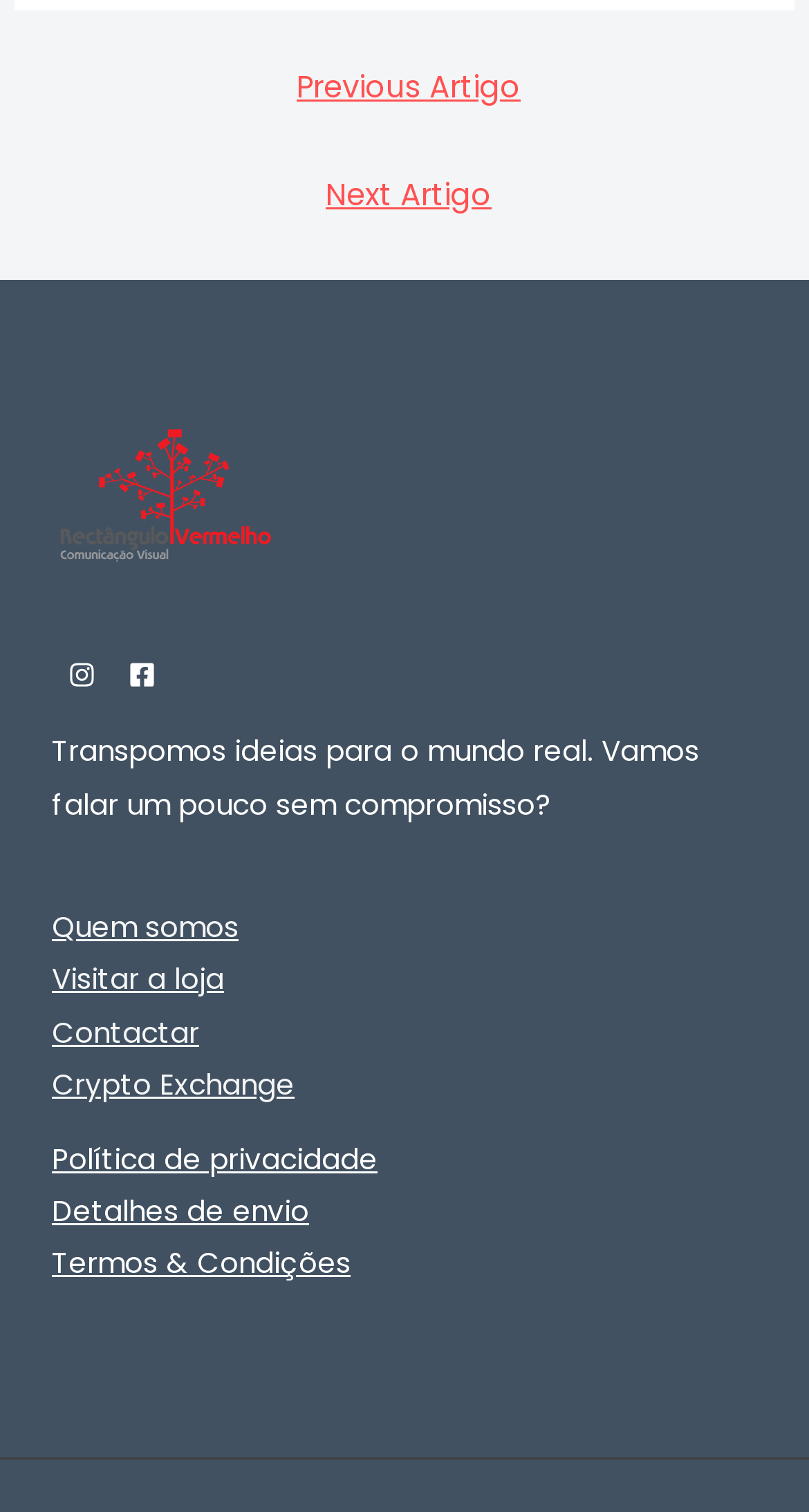Identify the bounding box coordinates for the UI element described by the following text: "WordPress". Provide the coordinates as four float numbers between 0 and 1, in the format [left, top, right, bottom].

None